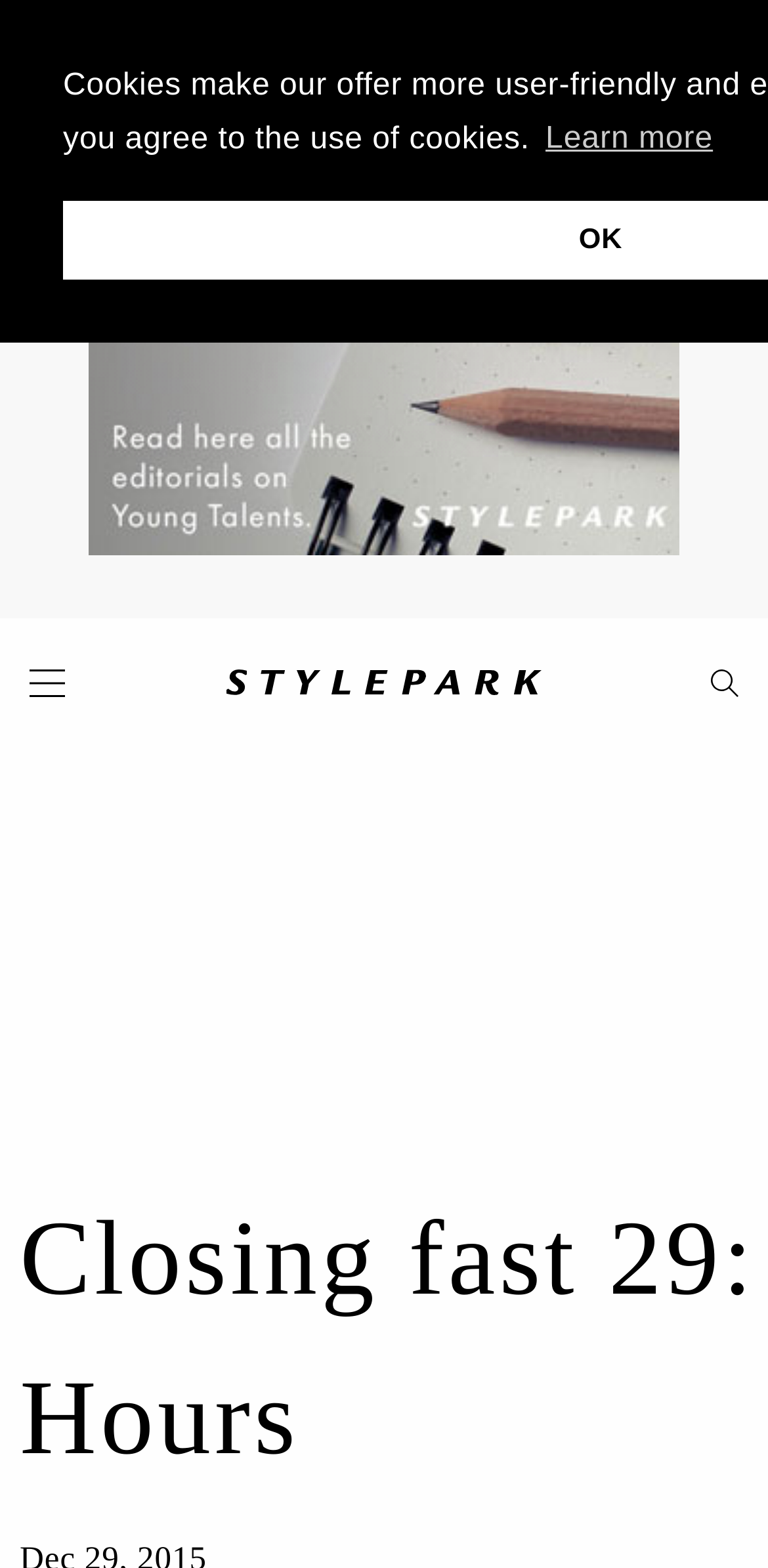Find the bounding box coordinates corresponding to the UI element with the description: "stylepark-logoMagazine for Architecture and Design". The coordinates should be formatted as [left, top, right, bottom], with values as floats between 0 and 1.

[0.295, 0.427, 0.705, 0.445]